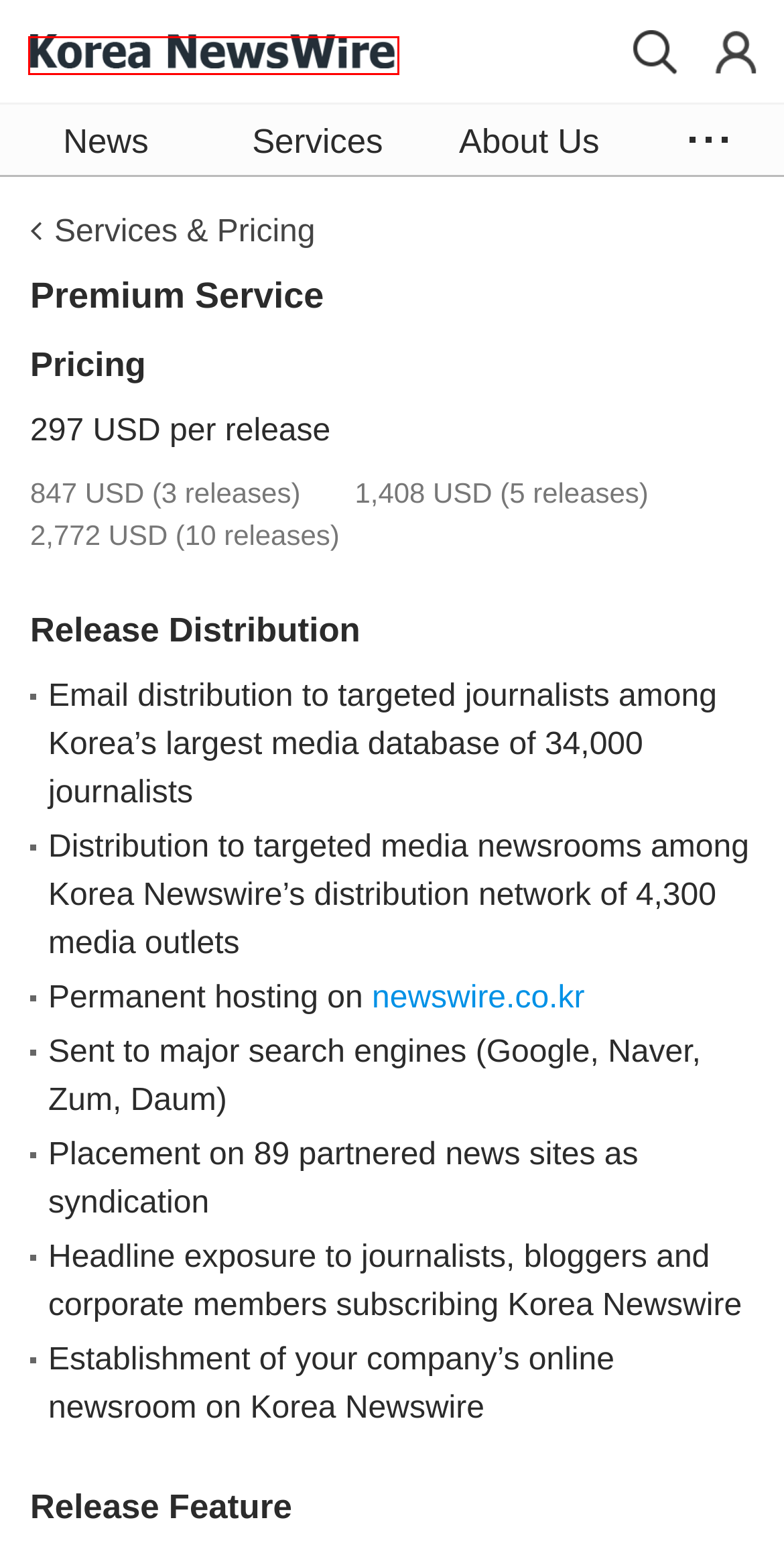Given a screenshot of a webpage with a red bounding box, please pick the webpage description that best fits the new webpage after clicking the element inside the bounding box. Here are the candidates:
A. Latest News Releases - Korea Newswire
B. Korea Newswire
C. Contact Us - Korea Newswire
D. Why Korea Newswire - Korea Newswire
E. Global Press Release Distribution Service - Korea Newswire
F. 이용약관 - 뉴스와이어
G. About Korea Newswire Service
H. Services and Pricing - Korea Newswire

B